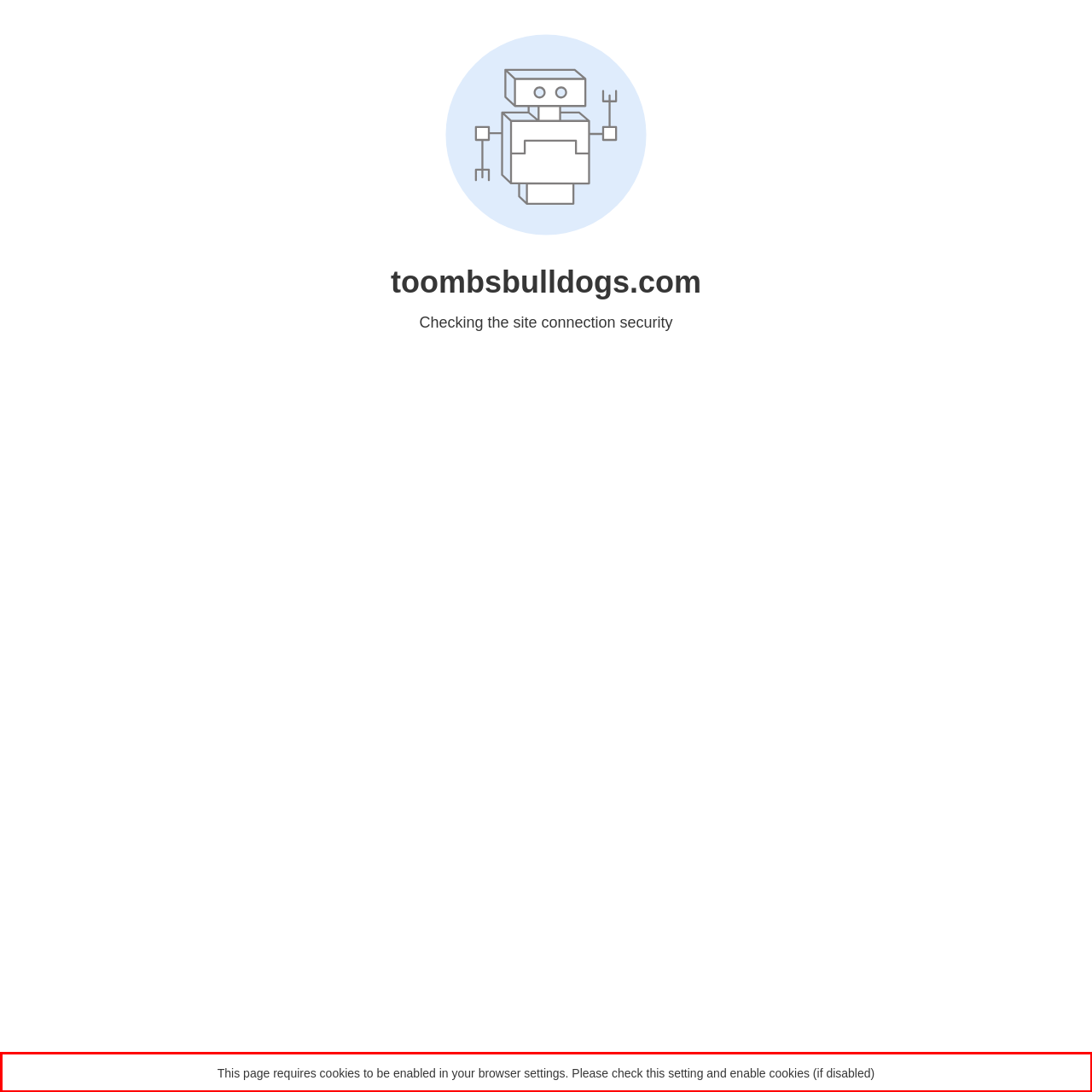Given a screenshot of a webpage with a red bounding box, extract the text content from the UI element inside the red bounding box.

This page requires cookies to be enabled in your browser settings. Please check this setting and enable cookies (if disabled)